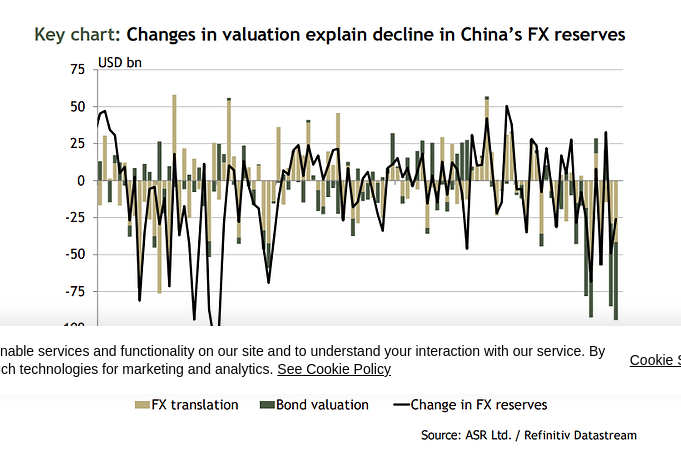Respond with a single word or phrase for the following question: 
Who is the source of the data?

ASR Ltd. / Refinitiv Datastream